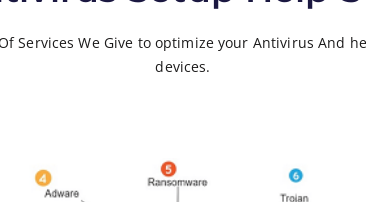What is the primary goal of AVG's antivirus setup?
Please interpret the details in the image and answer the question thoroughly.

The image and accompanying text convey AVG's commitment to providing user-friendly solutions for comprehensive antivirus setup. The primary goal of this setup is to safeguard users' devices against common security threats, ensuring user satisfaction and peace of mind.